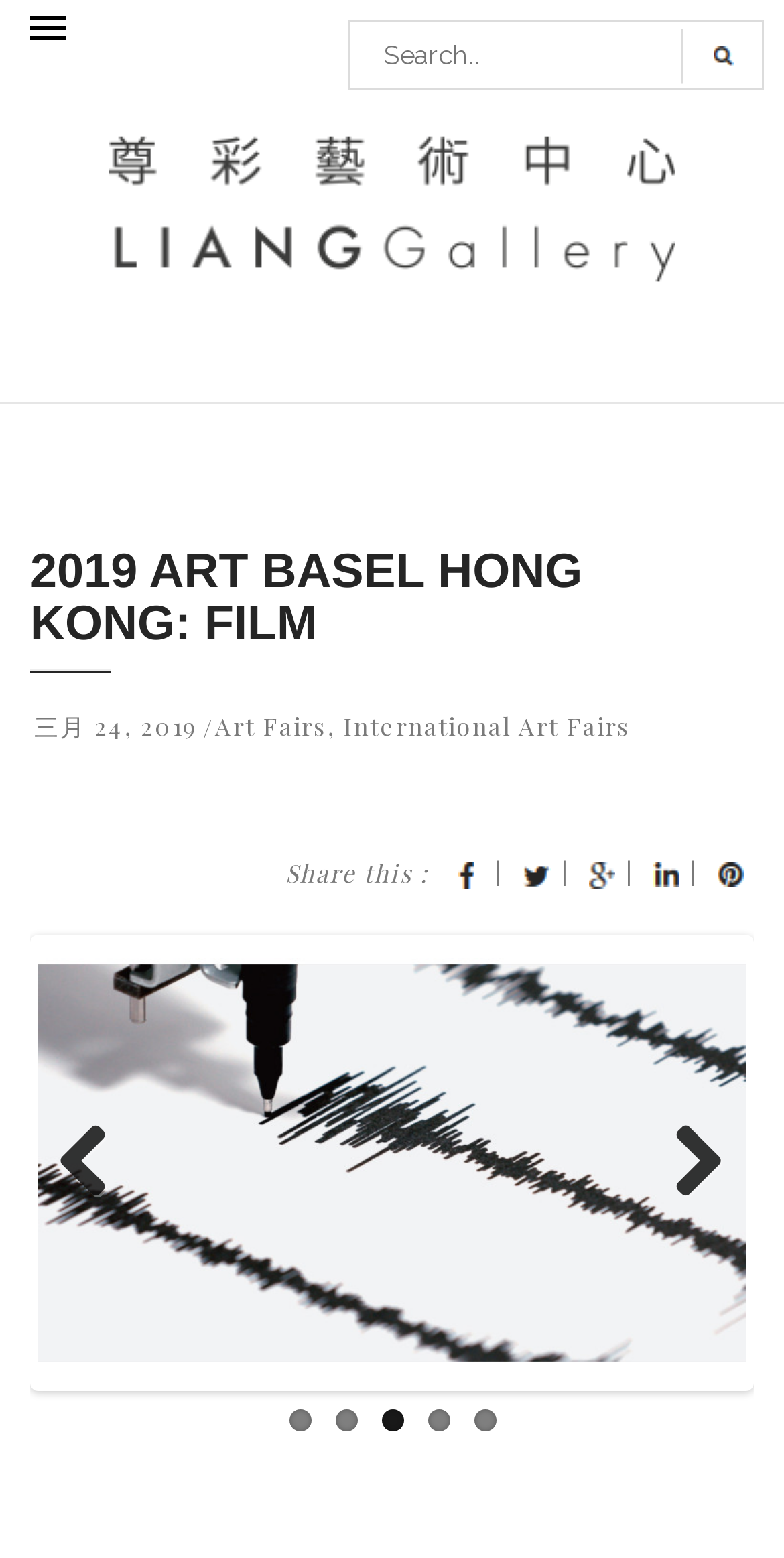Find the bounding box of the UI element described as: "name="s" placeholder="Search.."". The bounding box coordinates should be given as four float values between 0 and 1, i.e., [left, top, right, bottom].

[0.444, 0.013, 0.974, 0.058]